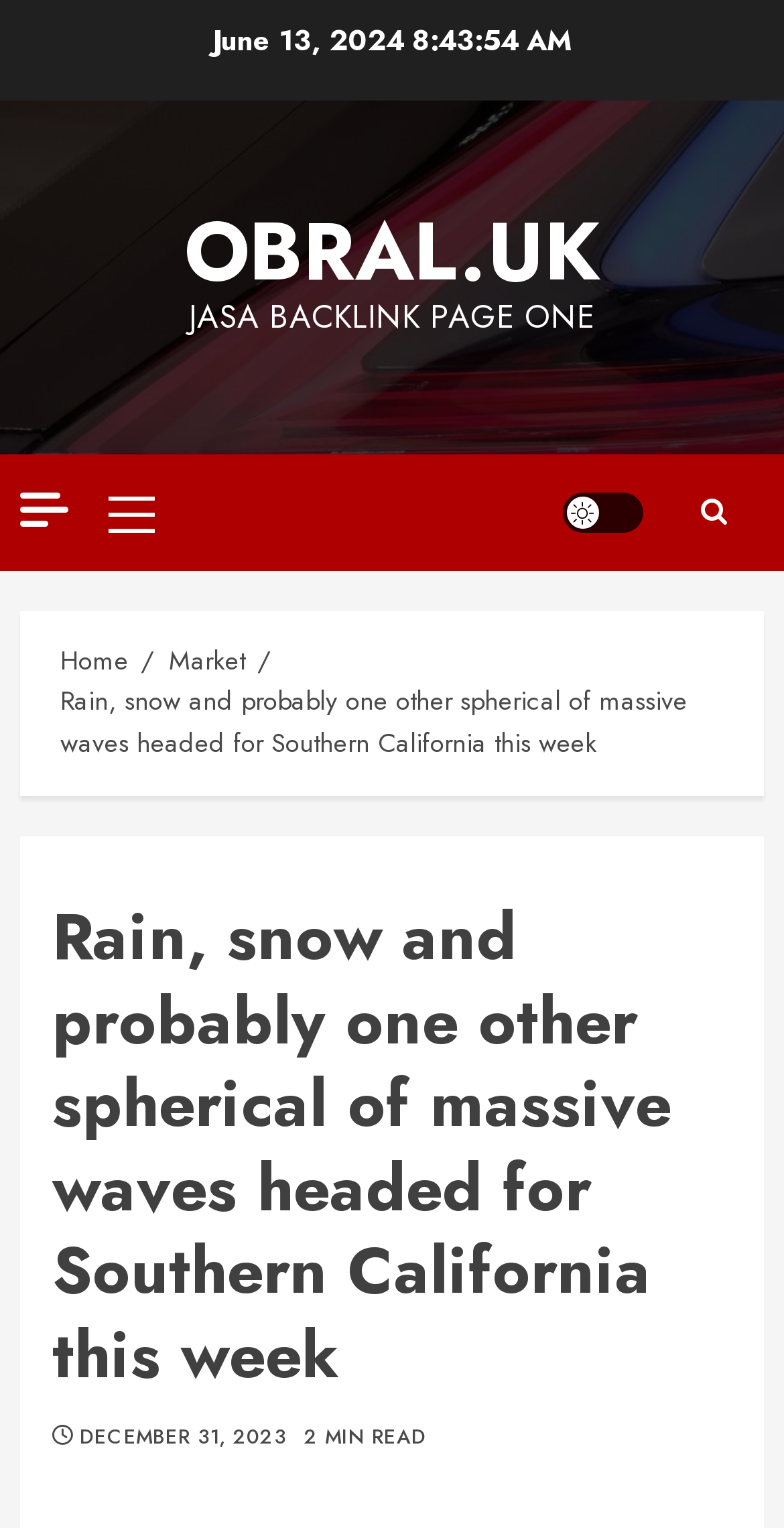Identify the bounding box coordinates necessary to click and complete the given instruction: "Open Primary Menu".

[0.138, 0.323, 0.197, 0.347]